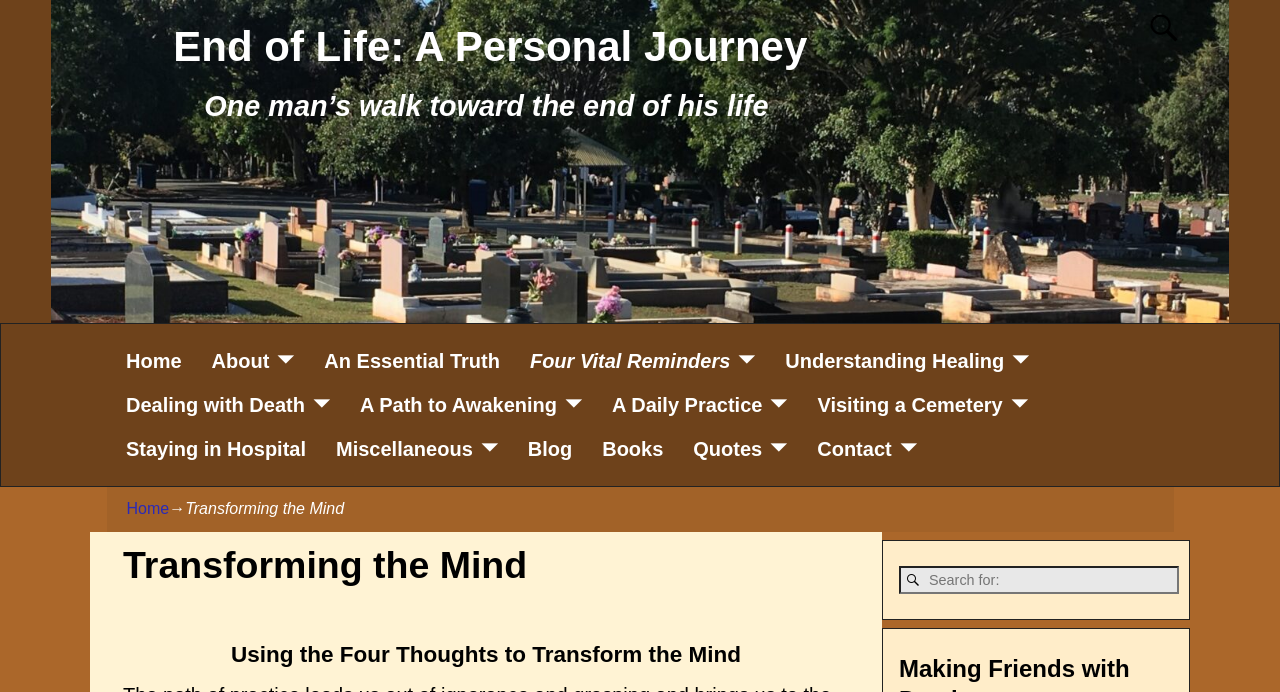Please identify the bounding box coordinates of where to click in order to follow the instruction: "visit the blog".

[0.401, 0.617, 0.459, 0.68]